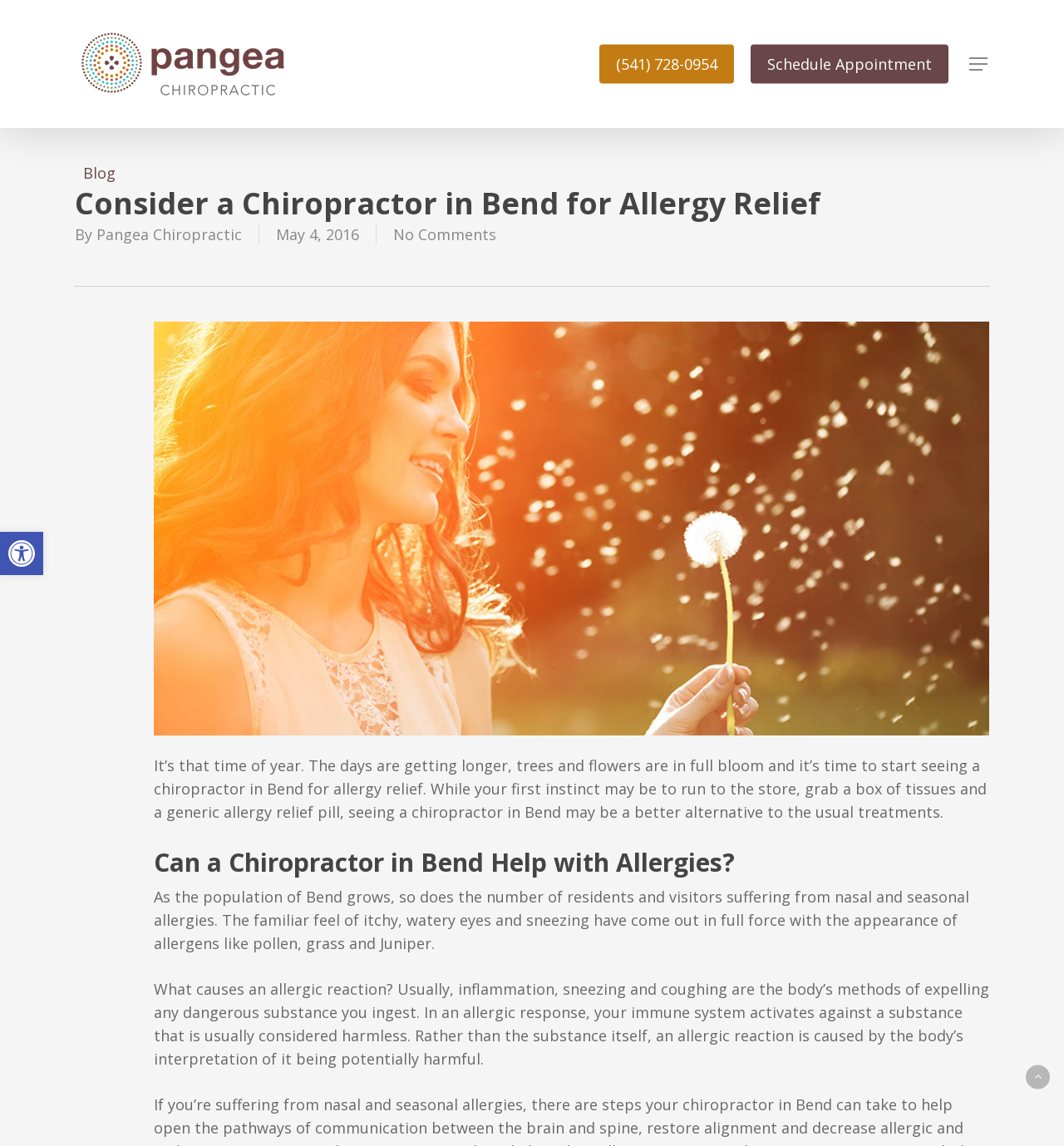Using the element description: "Open toolbar Accessibility Tools", determine the bounding box coordinates for the specified UI element. The coordinates should be four float numbers between 0 and 1, [left, top, right, bottom].

[0.0, 0.464, 0.041, 0.502]